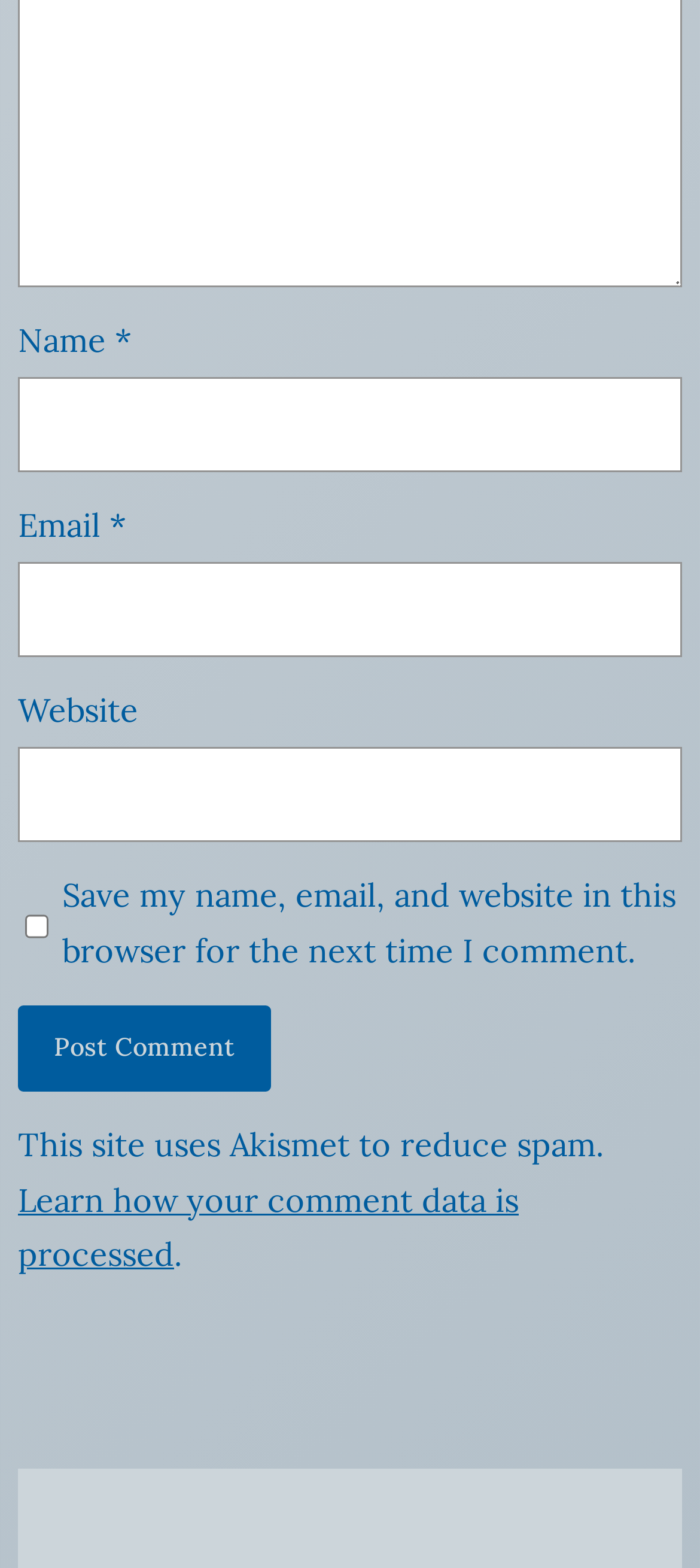Could you please study the image and provide a detailed answer to the question:
What is the website using to reduce spam?

The webpage has a static text element that reads 'This site uses Akismet to reduce spam.', indicating that the website is using Akismet to prevent spam comments.